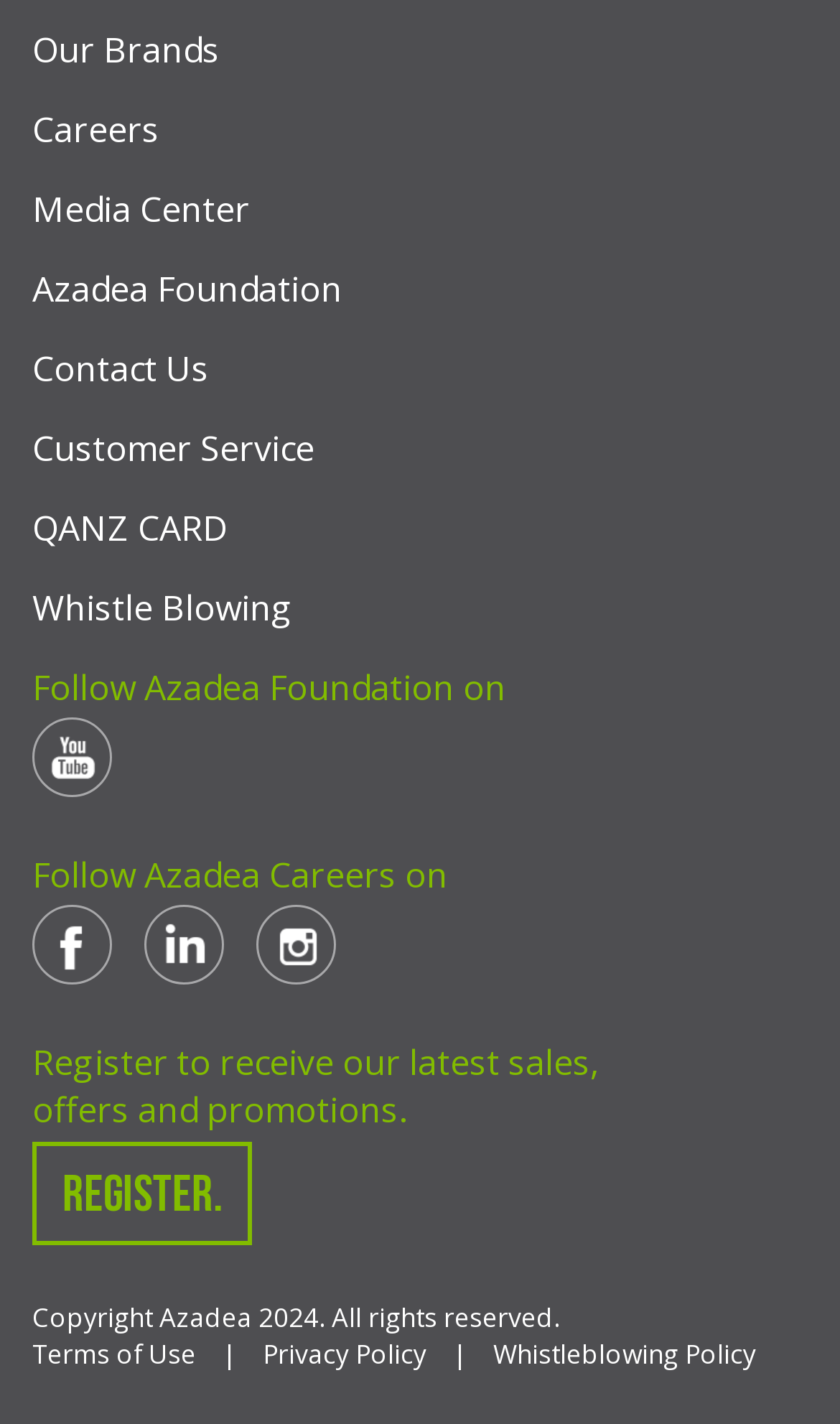Use a single word or phrase to answer the question: 
How many social media links are there?

3